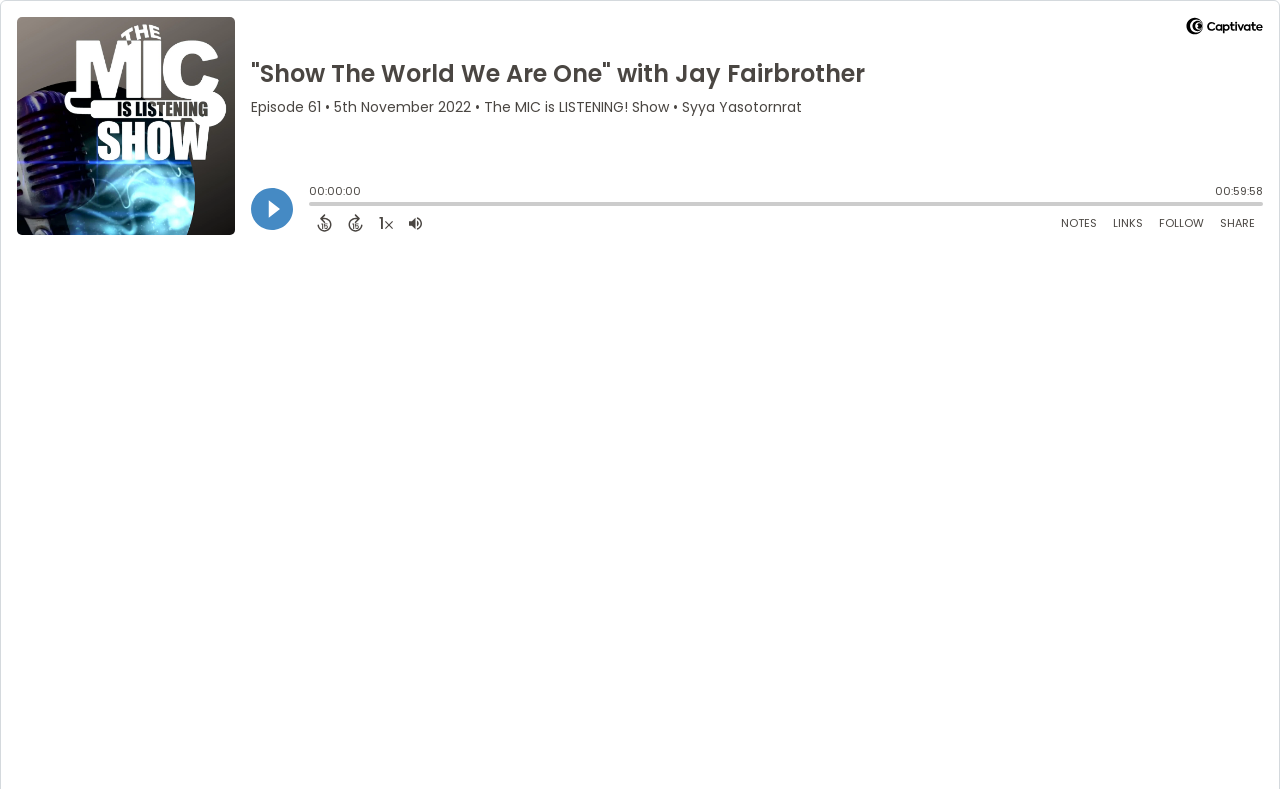What is the duration of the episode?
Based on the image, answer the question with as much detail as possible.

I determined the duration of the episode by looking at the StaticText element with the text '00:59:58' which is likely to indicate the episode length.